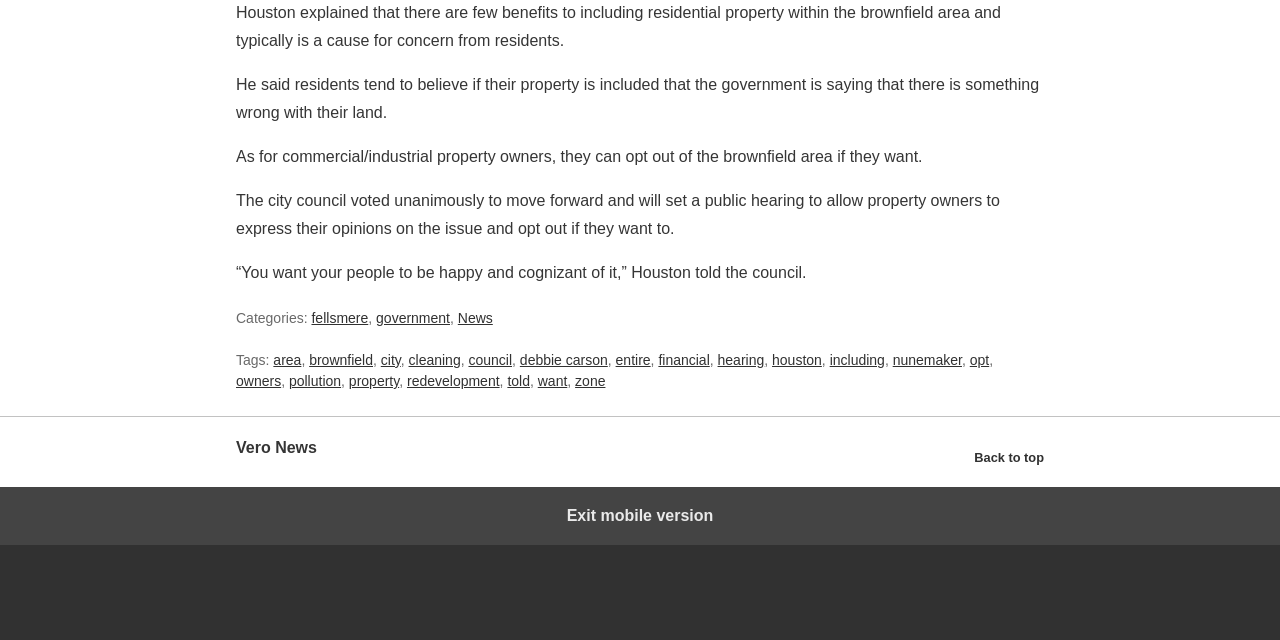Based on the provided description, "Back to top", find the bounding box of the corresponding UI element in the screenshot.

[0.761, 0.695, 0.816, 0.735]